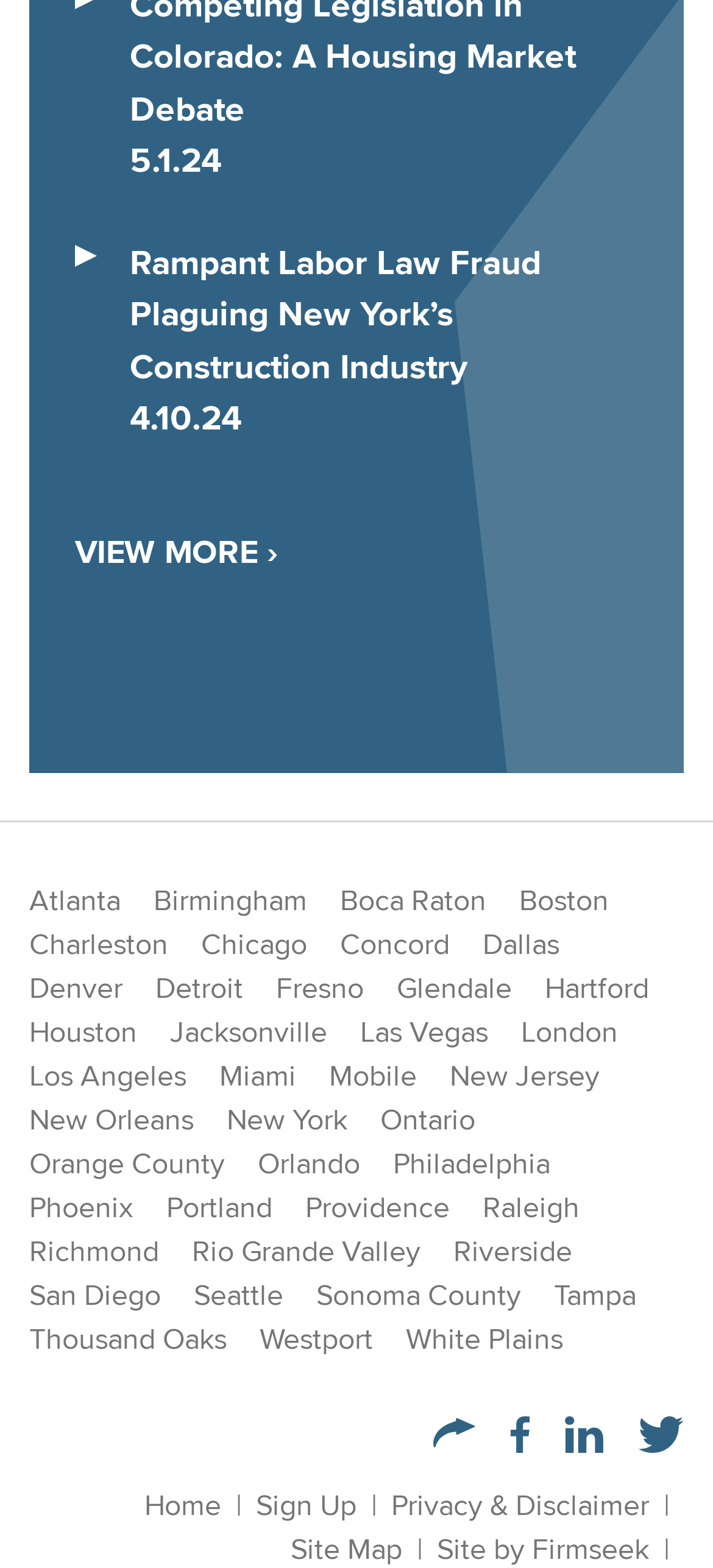Based on the element description New Jersey, identify the bounding box of the UI element in the given webpage screenshot. The coordinates should be in the format (top-left x, top-left y, bottom-right x, bottom-right y) and must be between 0 and 1.

[0.631, 0.672, 0.841, 0.699]